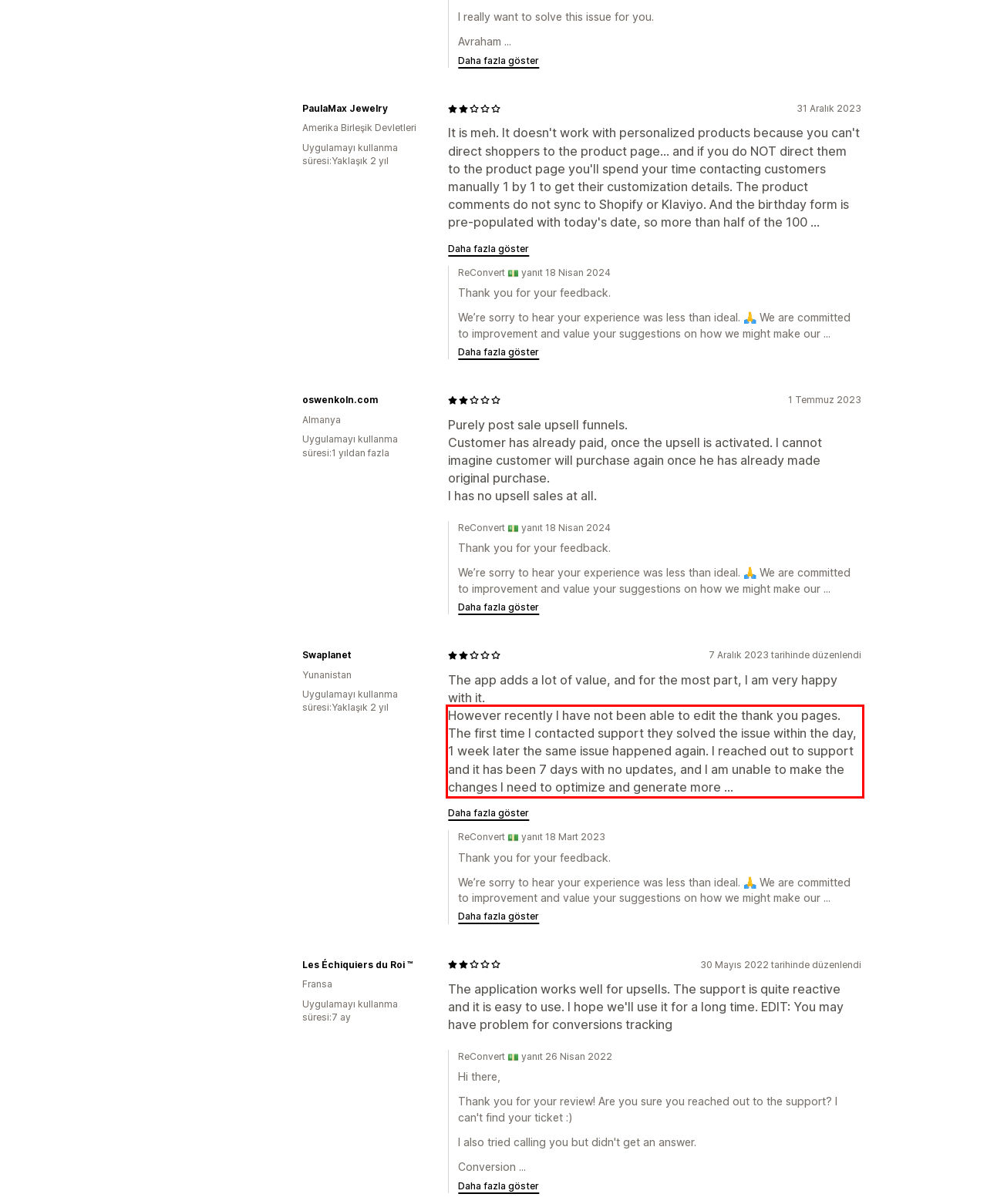Please identify and extract the text content from the UI element encased in a red bounding box on the provided webpage screenshot.

However recently I have not been able to edit the thank you pages. The first time I contacted support they solved the issue within the day, 1 week later the same issue happened again. I reached out to support and it has been 7 days with no updates, and I am unable to make the changes I need to optimize and generate more ...